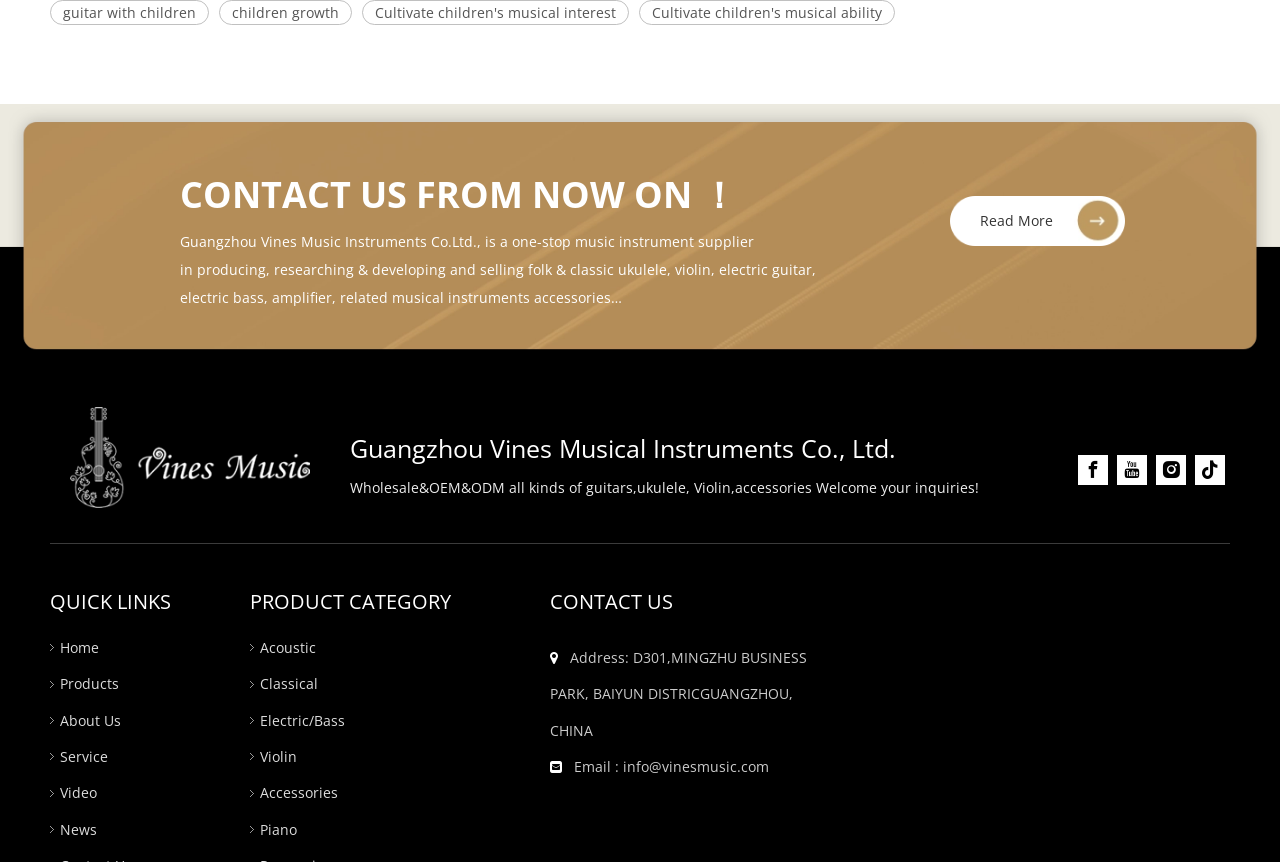Identify the bounding box of the HTML element described as: "Read More".

[0.742, 0.234, 0.846, 0.28]